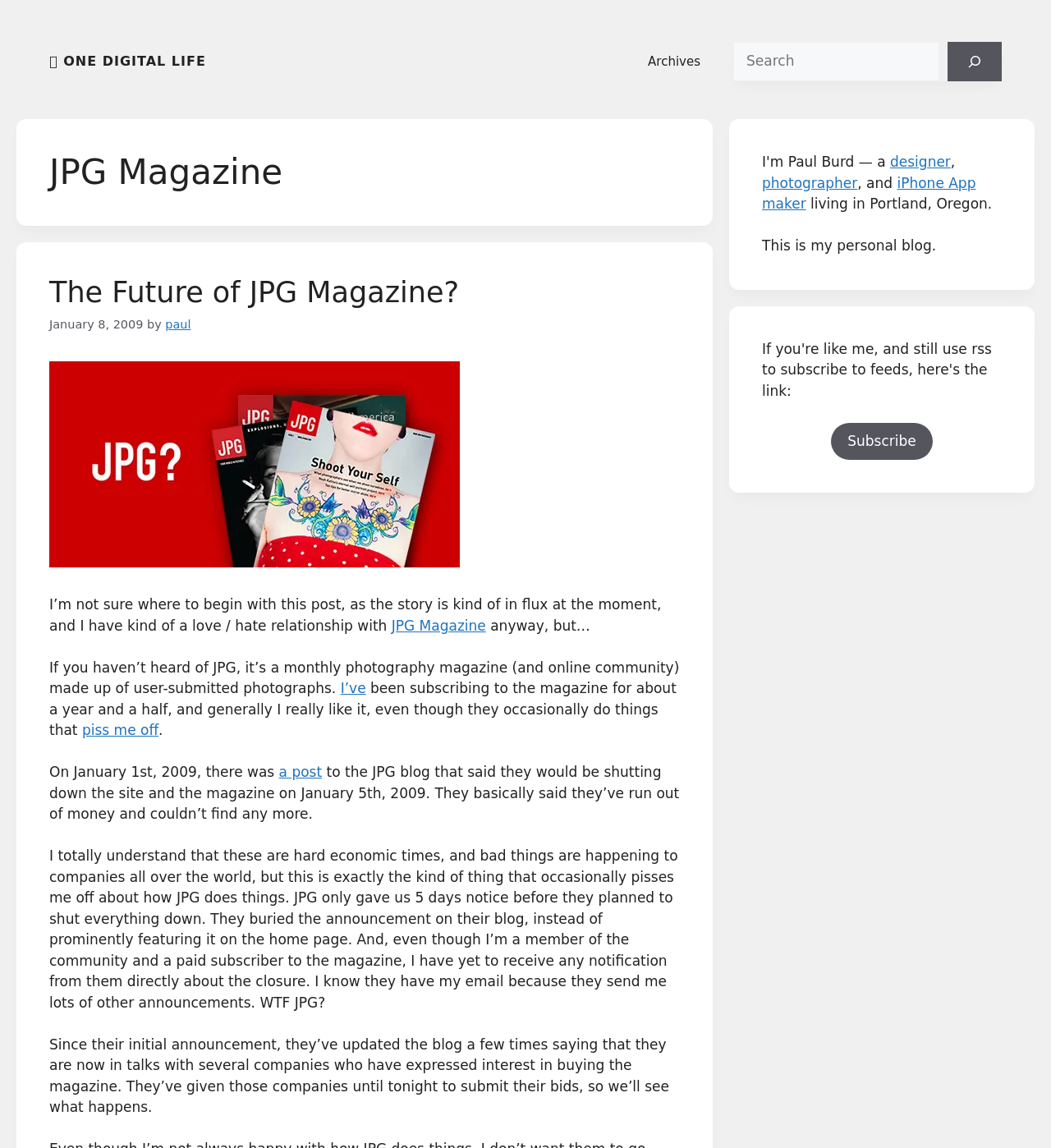Can you pinpoint the bounding box coordinates for the clickable element required for this instruction: "Search for something"? The coordinates should be four float numbers between 0 and 1, i.e., [left, top, right, bottom].

[0.698, 0.037, 0.894, 0.071]